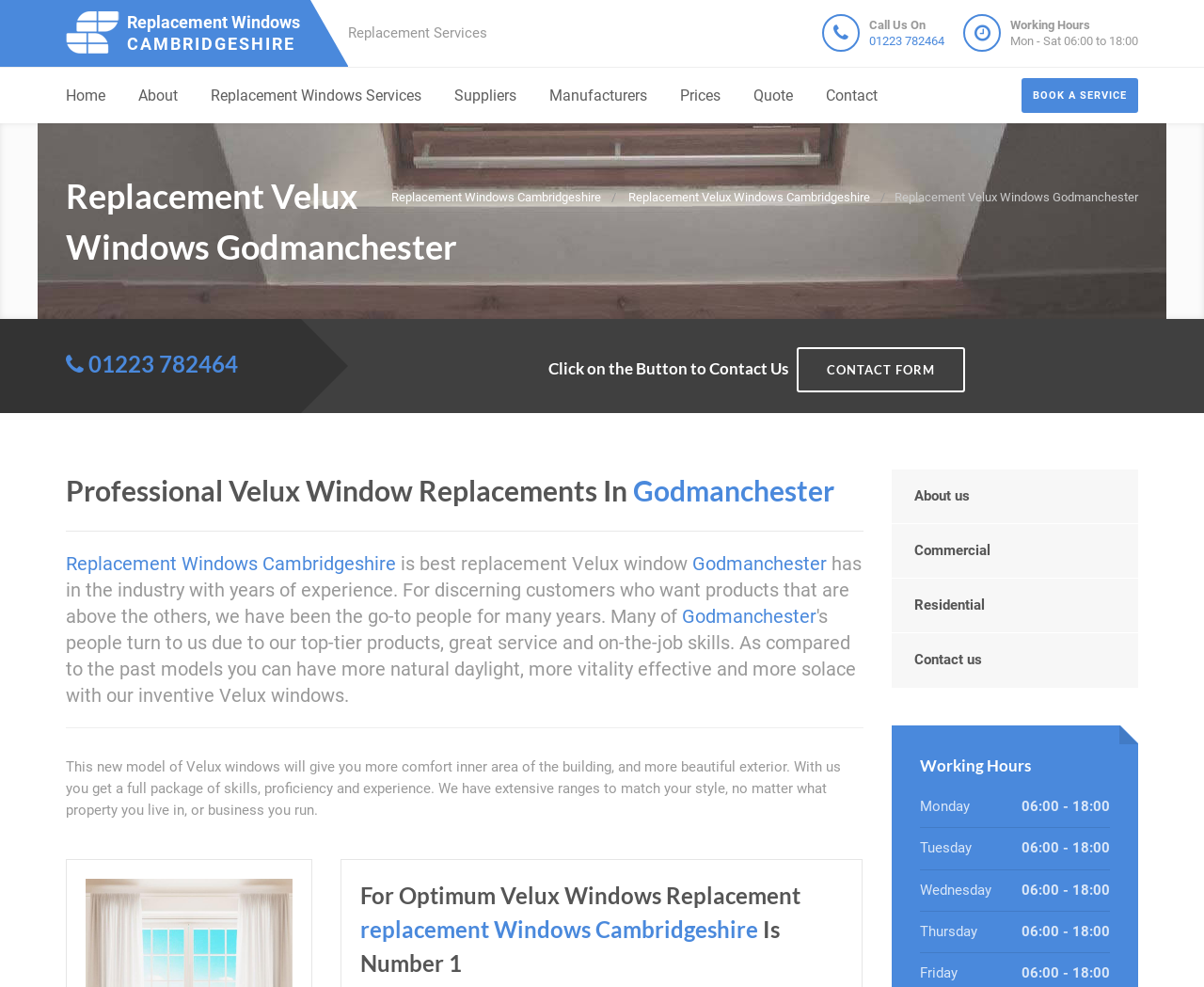What is the phone number to call for a quality window company?
Please answer using one word or phrase, based on the screenshot.

0800 061 4579